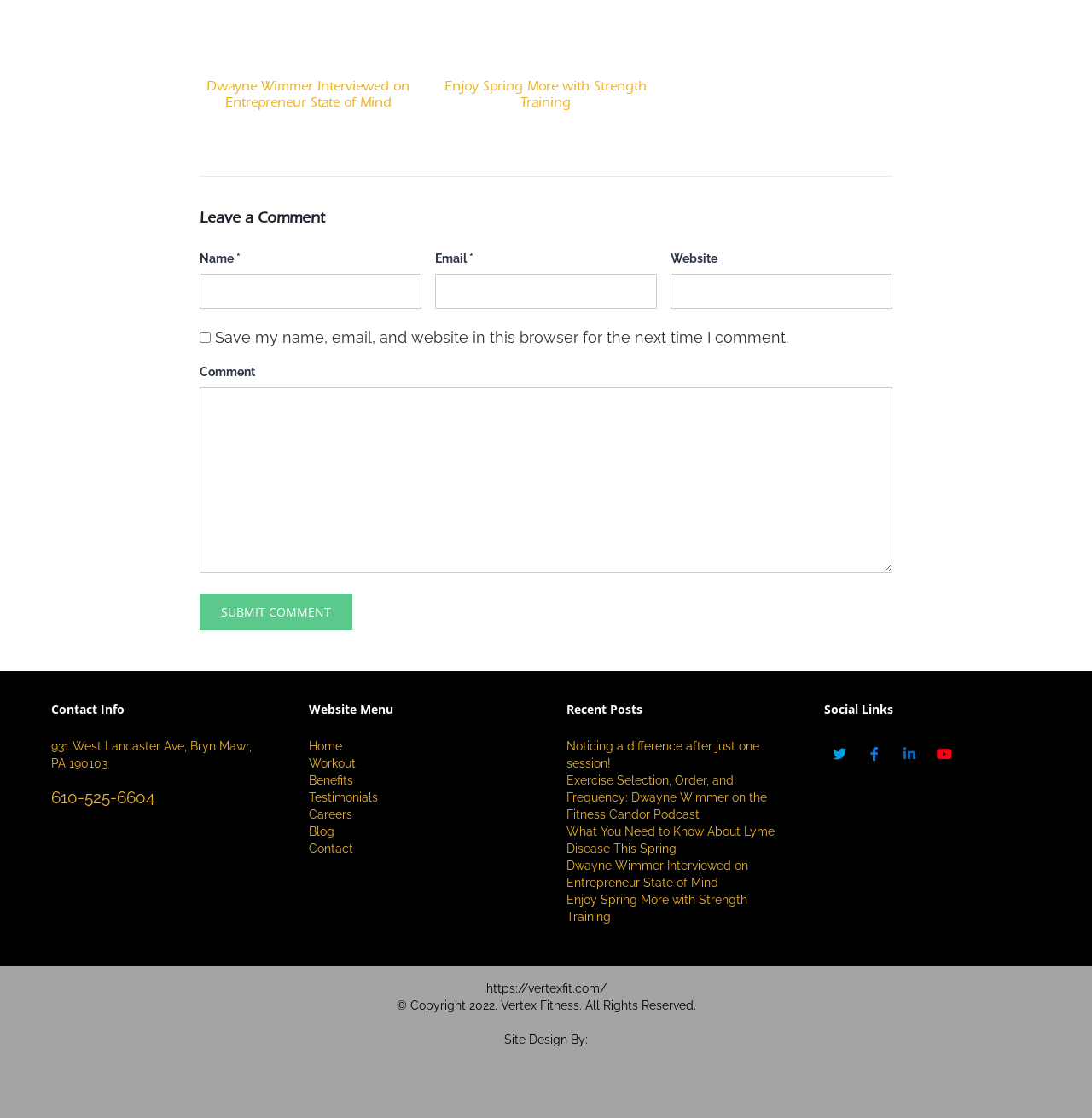What is the copyright year?
Answer the question with a single word or phrase by looking at the picture.

2022